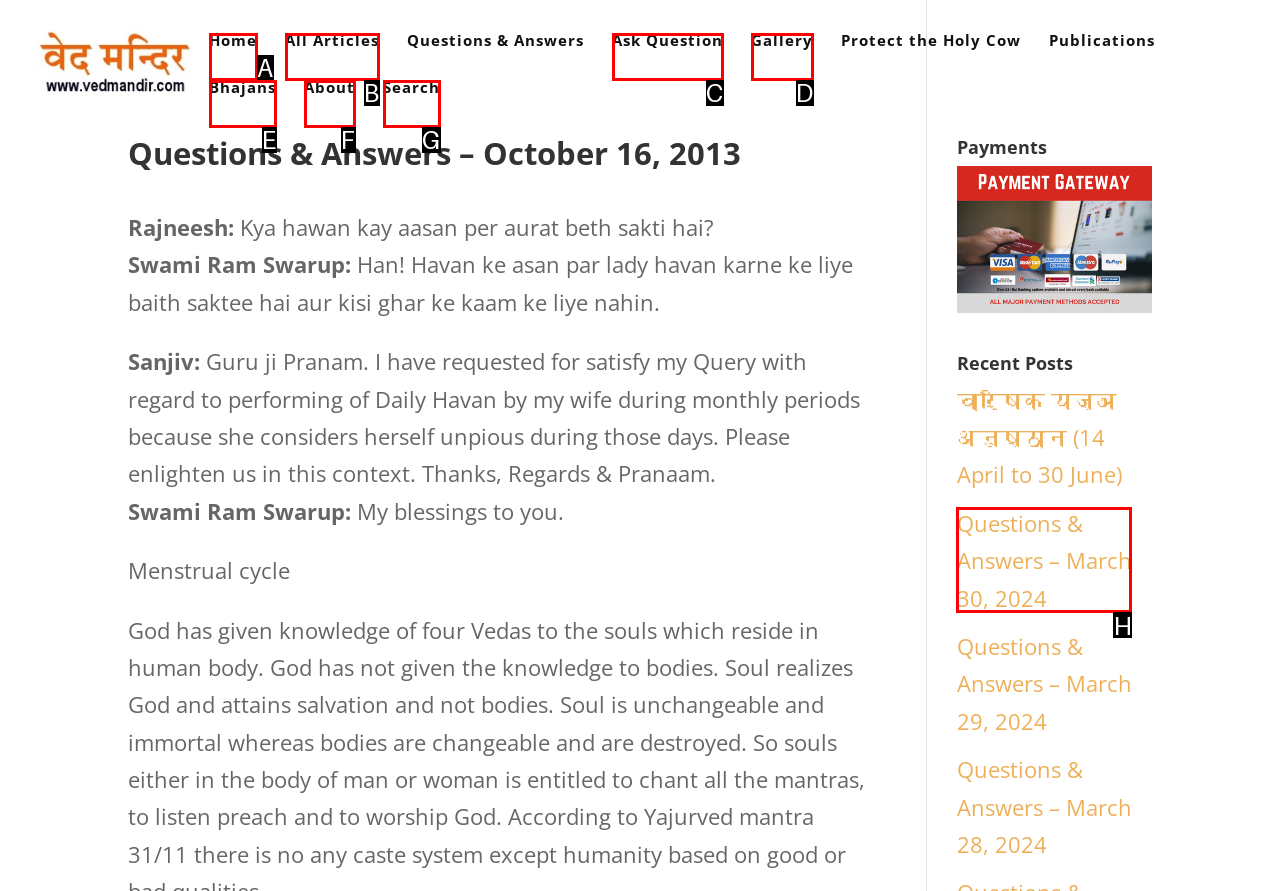Match the description: Bhajans to the appropriate HTML element. Respond with the letter of your selected option.

E